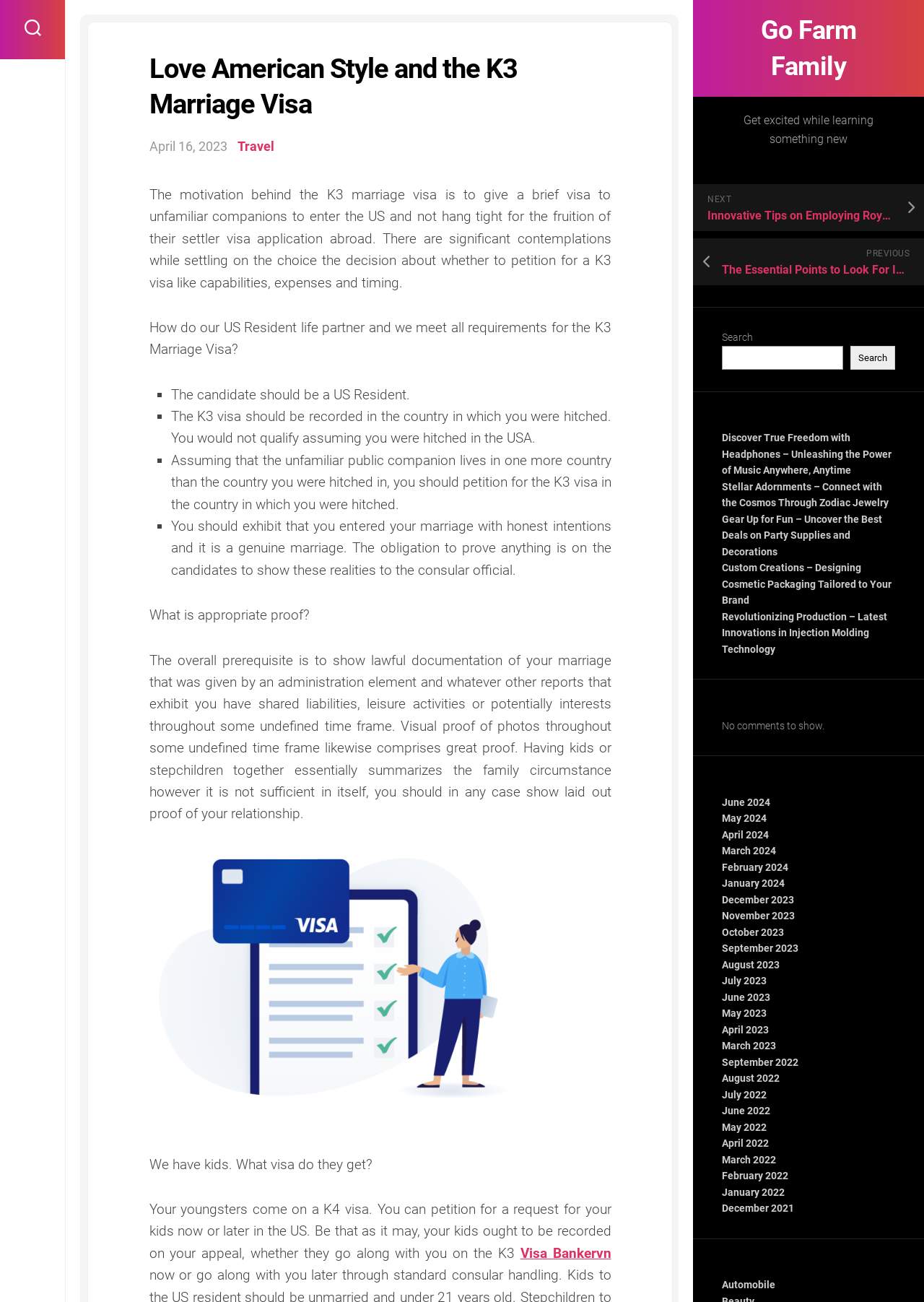Explain the webpage in detail, including its primary components.

This webpage is about the K3 marriage visa, specifically discussing its motivation, qualifications, and requirements. At the top, there is a navigation bar with links to "Go Farm Family" and a search bar. Below the navigation bar, there are links to "NEXT" and "PREVIOUS" articles, as well as a section titled "Recent Posts" with five links to different articles.

On the left side of the page, there is a section titled "Recent Comments" with a message stating "No comments to show." Below this, there are sections titled "Archives" and "Categories" with numerous links to different months and categories, respectively.

The main content of the page is divided into sections, starting with a heading "Love American Style and the K3 Marriage Visa" followed by a date "April 16, 2023" and a link to the category "Travel". The first section of text explains the motivation behind the K3 marriage visa, which is to provide a temporary visa for foreign-born spouses to enter the US while waiting for their immigrant visa application abroad.

The next section discusses the qualifications for the K3 Marriage Visa, including the requirement that the applicant must be a US citizen, the K3 visa must be filed in the country where the marriage took place, and the applicant must demonstrate that the marriage was entered into with honest intentions.

The page then lists the necessary proof for the K3 visa, including legal documentation of the marriage and evidence of shared liabilities, activities, or interests over time. Visual proof, such as photos, is also considered good evidence. The page also addresses the question of what visa children of the applicant would receive, stating that they would come on a K4 visa.

At the very bottom of the page, there is a link to "Visa Bankervn".